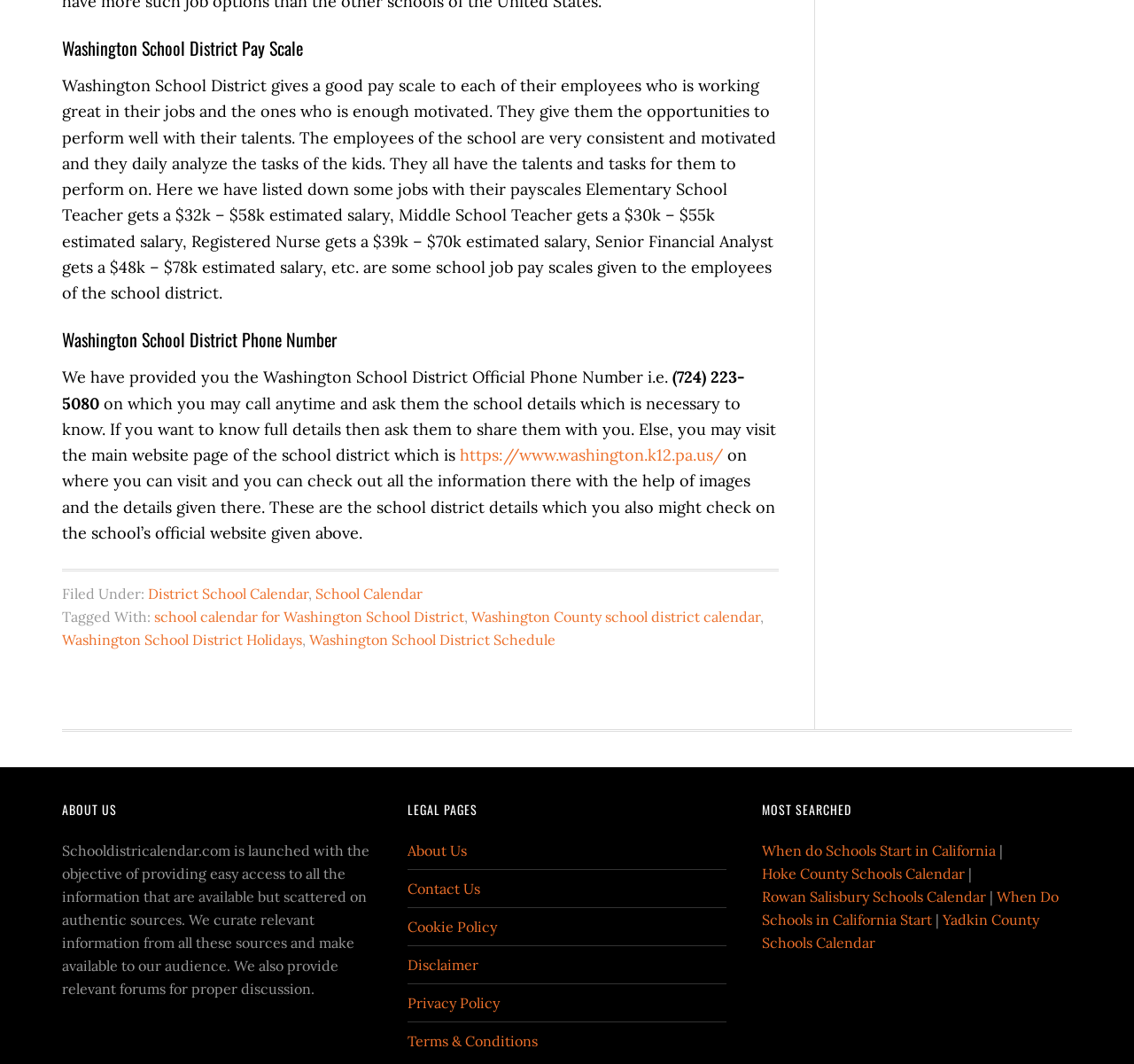Answer with a single word or phrase: 
What is the purpose of Schooldistricalendar.com?

Providing easy access to information